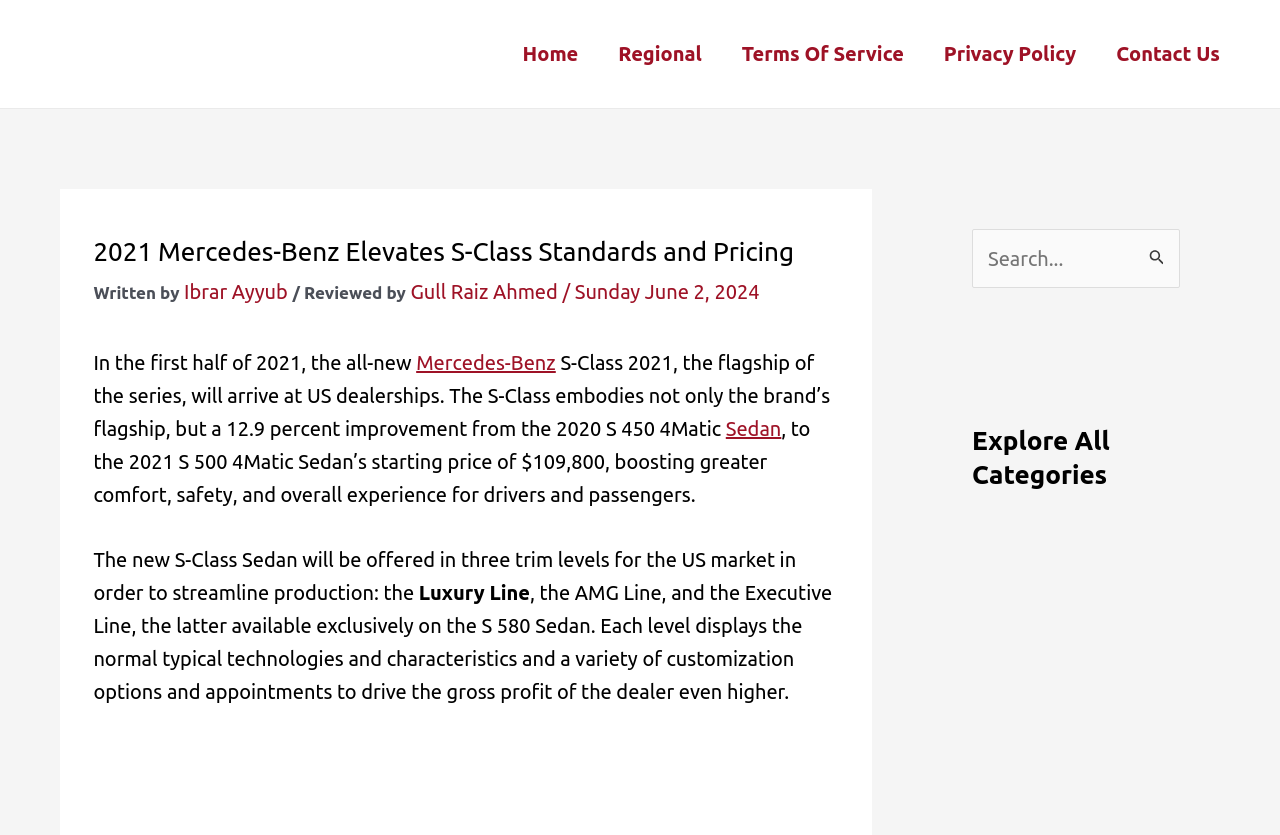How many trim levels are available for the 2021 Mercedes-Benz S-Class?
Look at the image and respond with a one-word or short phrase answer.

Three